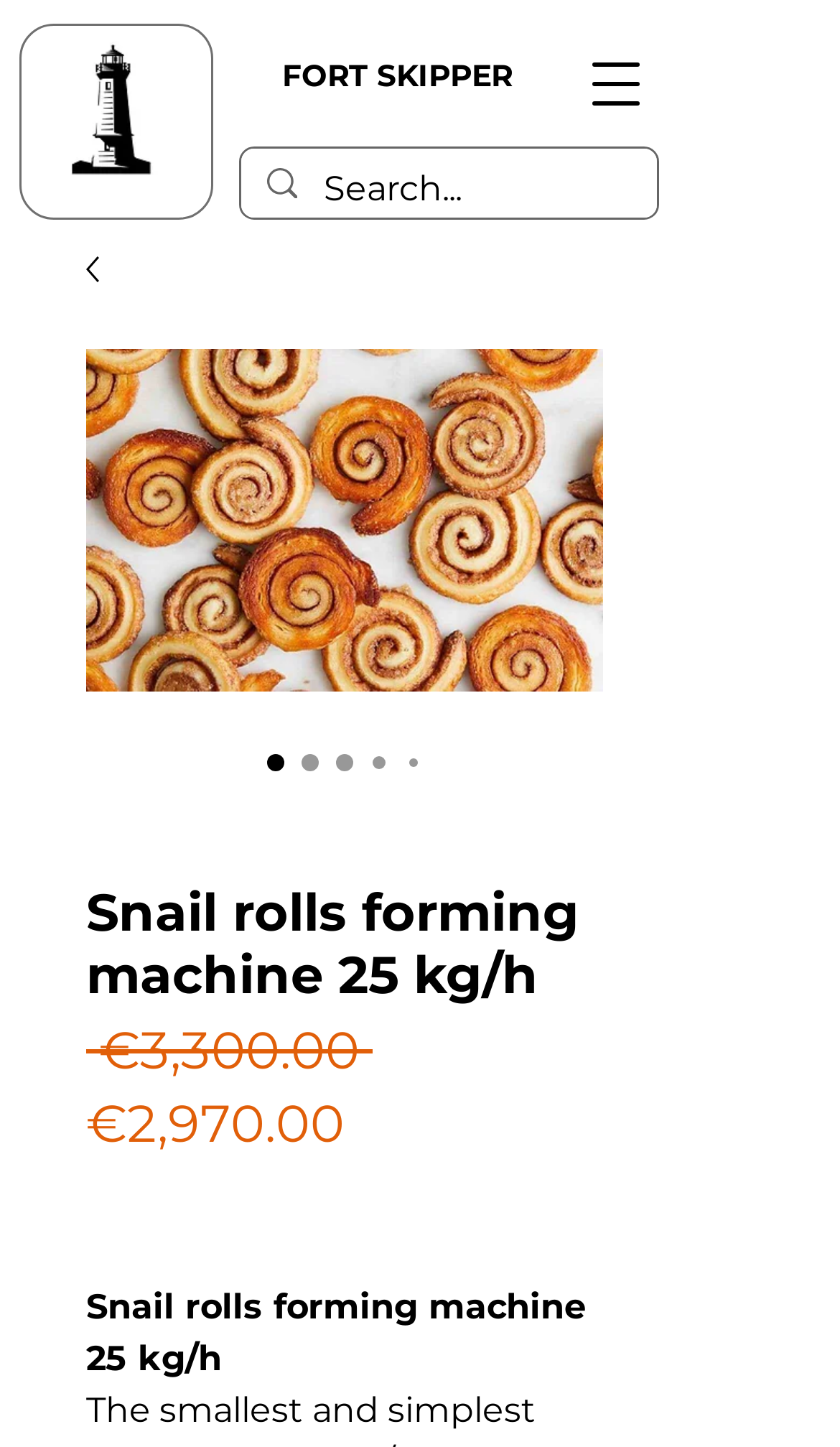Extract the main headline from the webpage and generate its text.

Snail rolls forming machine 25 kg/h